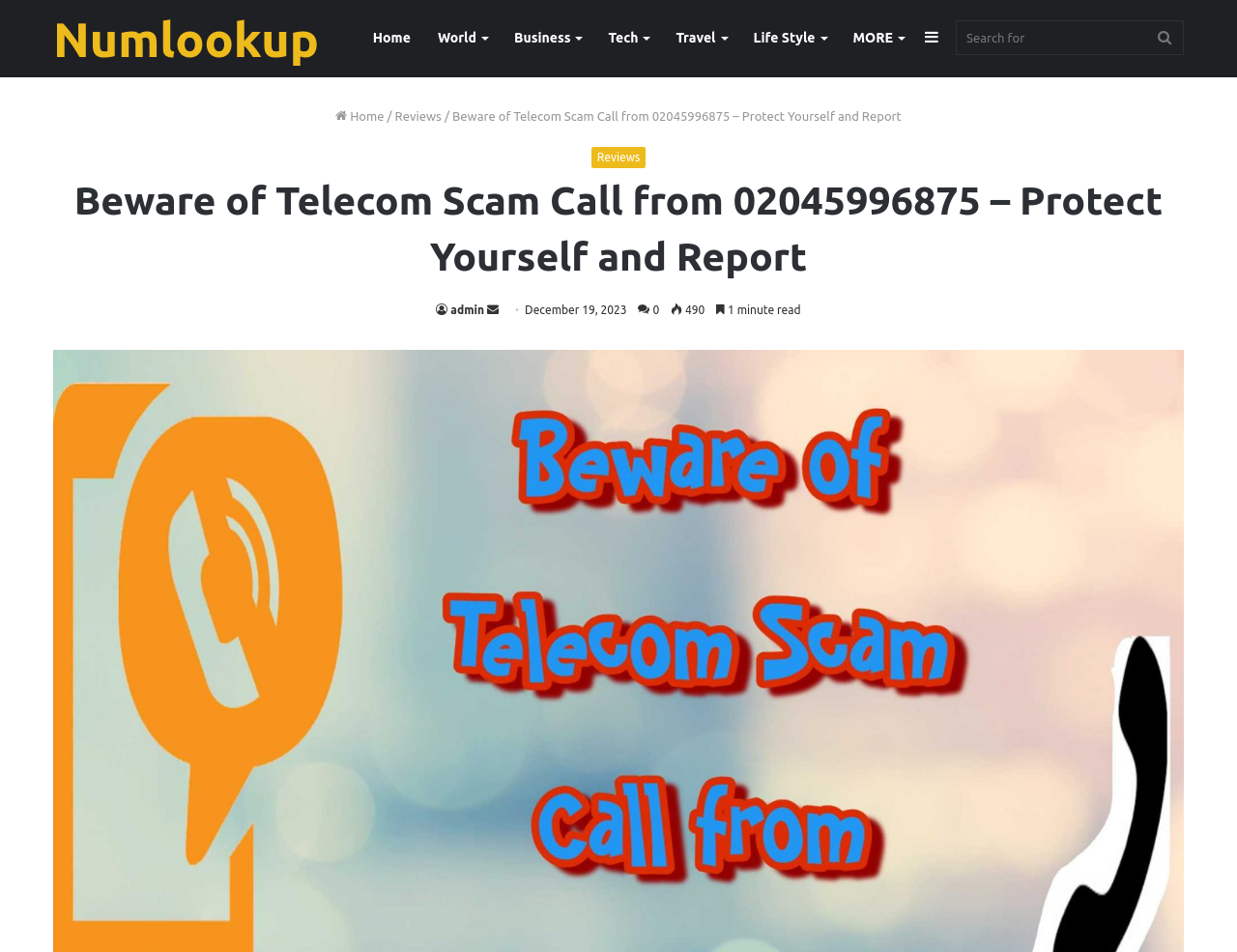What is the purpose of the search bar? Using the information from the screenshot, answer with a single word or phrase.

Search for numbers